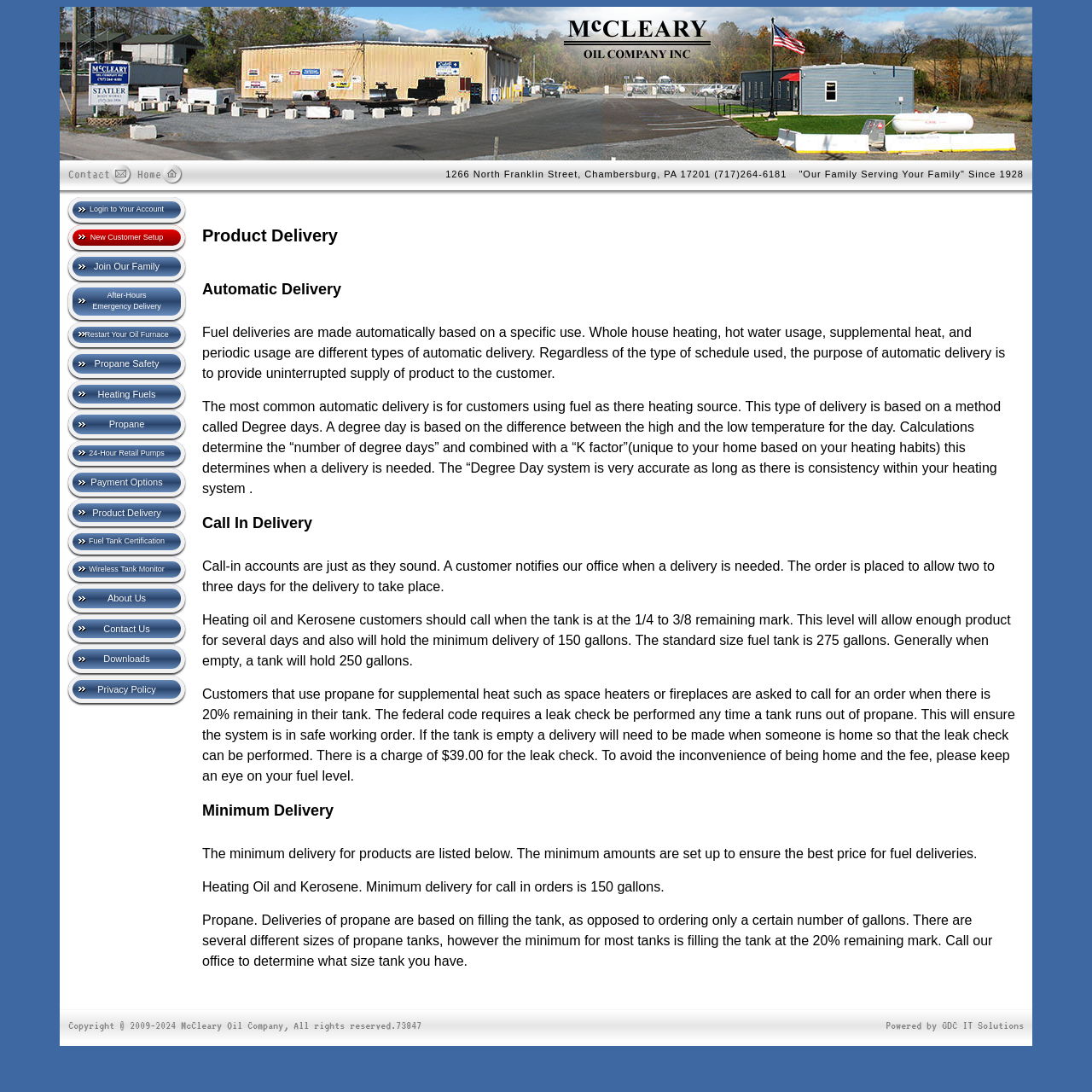What is the purpose of automatic delivery?
Answer the question with a single word or phrase derived from the image.

Uninterrupted supply of product